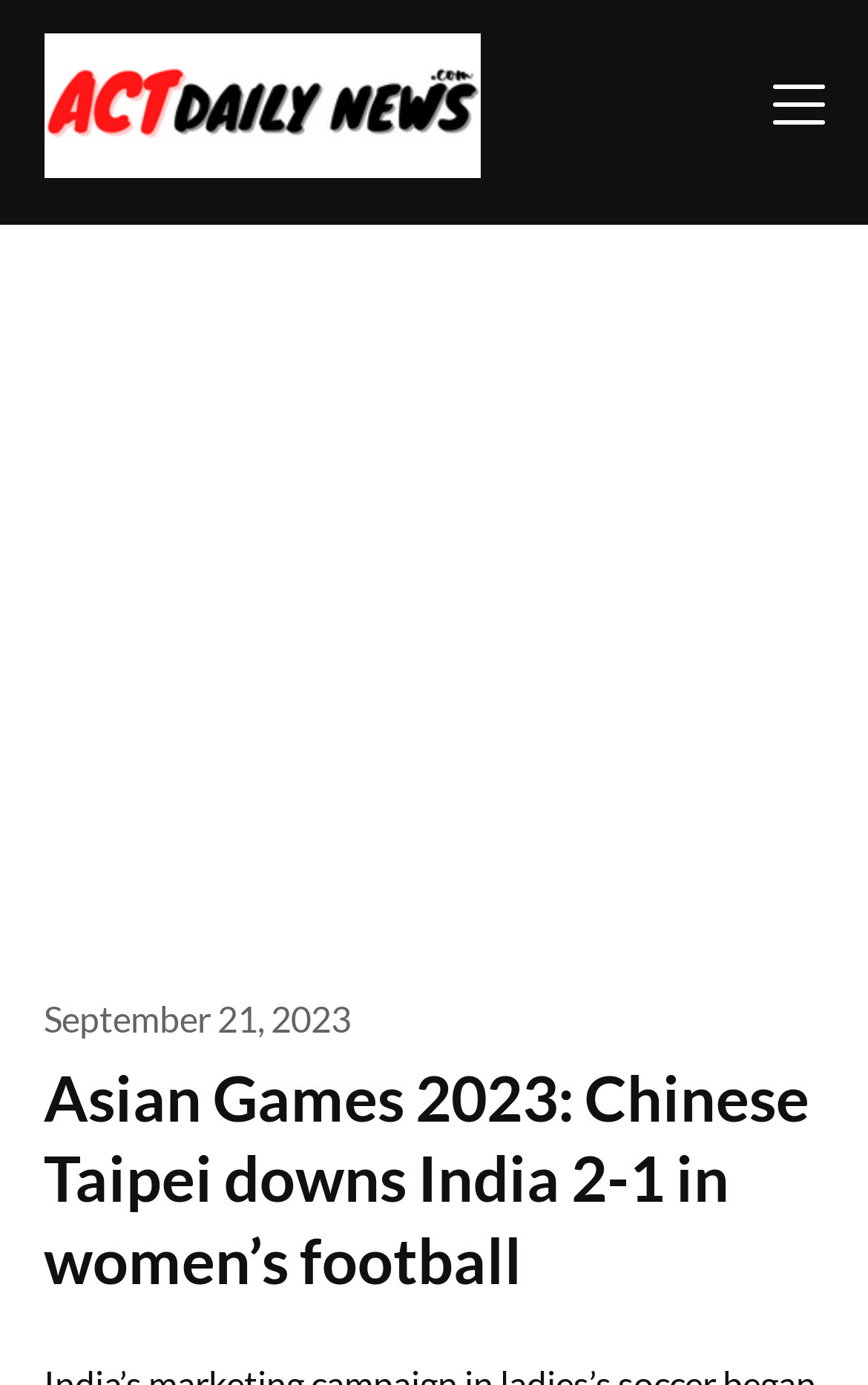Write an exhaustive caption that covers the webpage's main aspects.

The webpage is about the Asian Games 2023, specifically a news article about Chinese Taipei defeating India 2-1 in women's football. At the top-left corner, there is a logo of Actdailynews.com, which is an image with a link to the website. Below the logo, there is a header section that spans the entire width of the page. 

In the header section, there is a time stamp on the left side, indicating the date of the news article, which is September 21, 2023. To the right of the time stamp, there is a heading that summarizes the news article, stating "Asian Games 2023: Chinese Taipei downs India 2-1 in women’s football". 

On the top-right corner, there is a small image, likely a social media or sharing icon. The rest of the webpage content is not described in the provided accessibility tree, but it likely contains the full news article about the Asian Games 2023 women's football match.